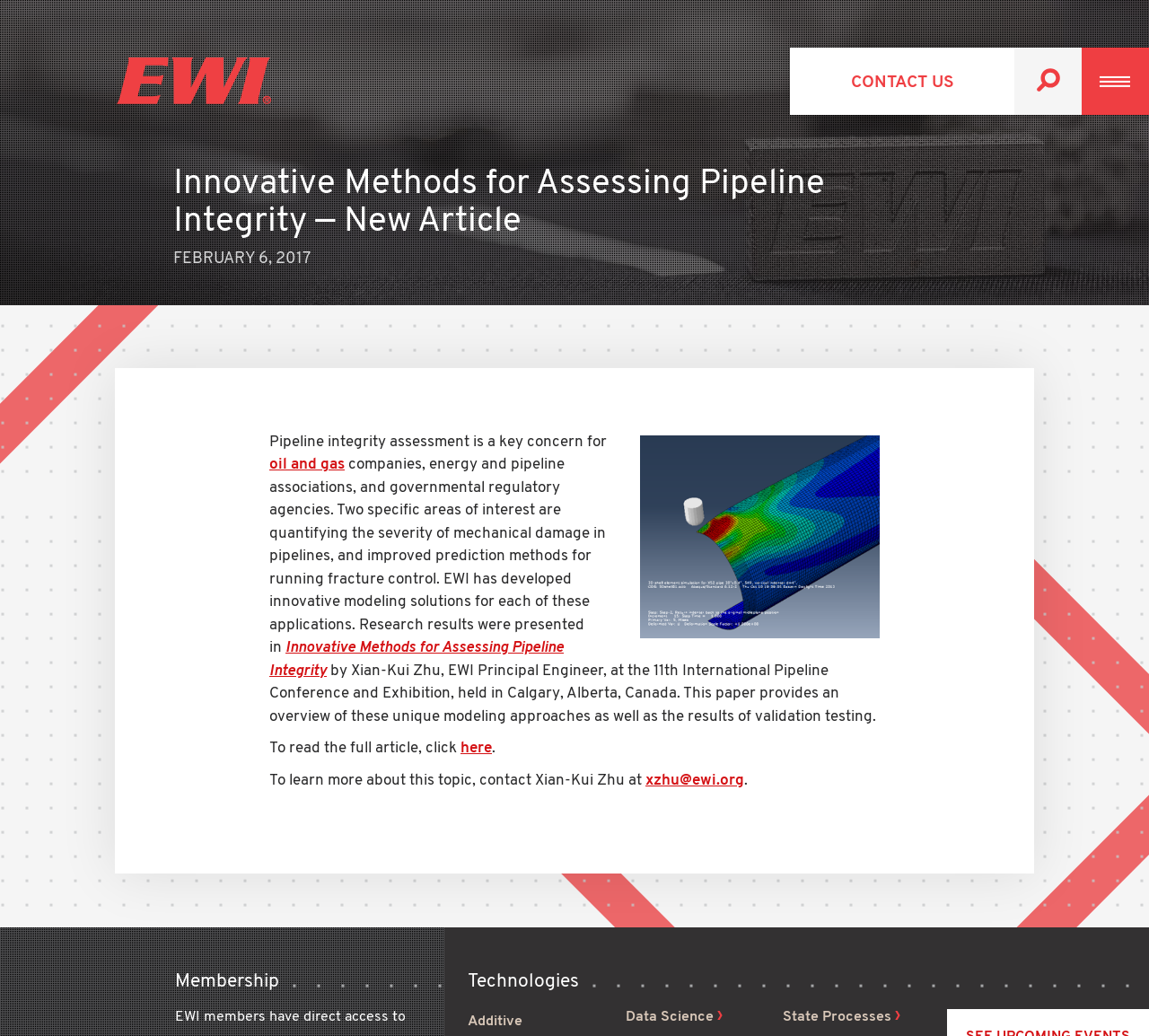Predict the bounding box coordinates of the area that should be clicked to accomplish the following instruction: "Contact us". The bounding box coordinates should consist of four float numbers between 0 and 1, i.e., [left, top, right, bottom].

[0.688, 0.046, 0.883, 0.111]